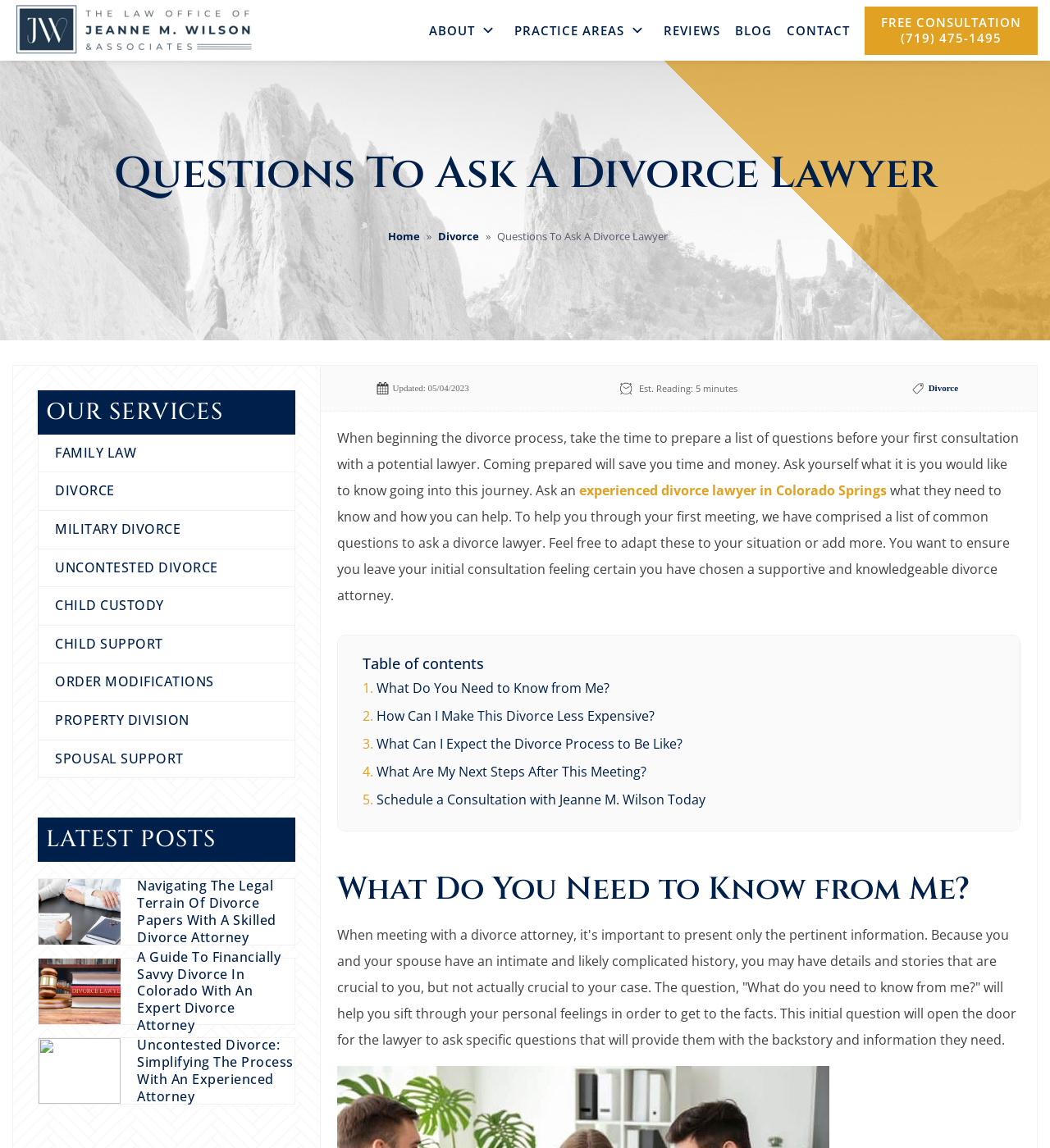Determine the bounding box coordinates of the element that should be clicked to execute the following command: "Click the 'Schedule a Consultation with Jeanne M. Wilson Today' link".

[0.338, 0.685, 0.955, 0.708]